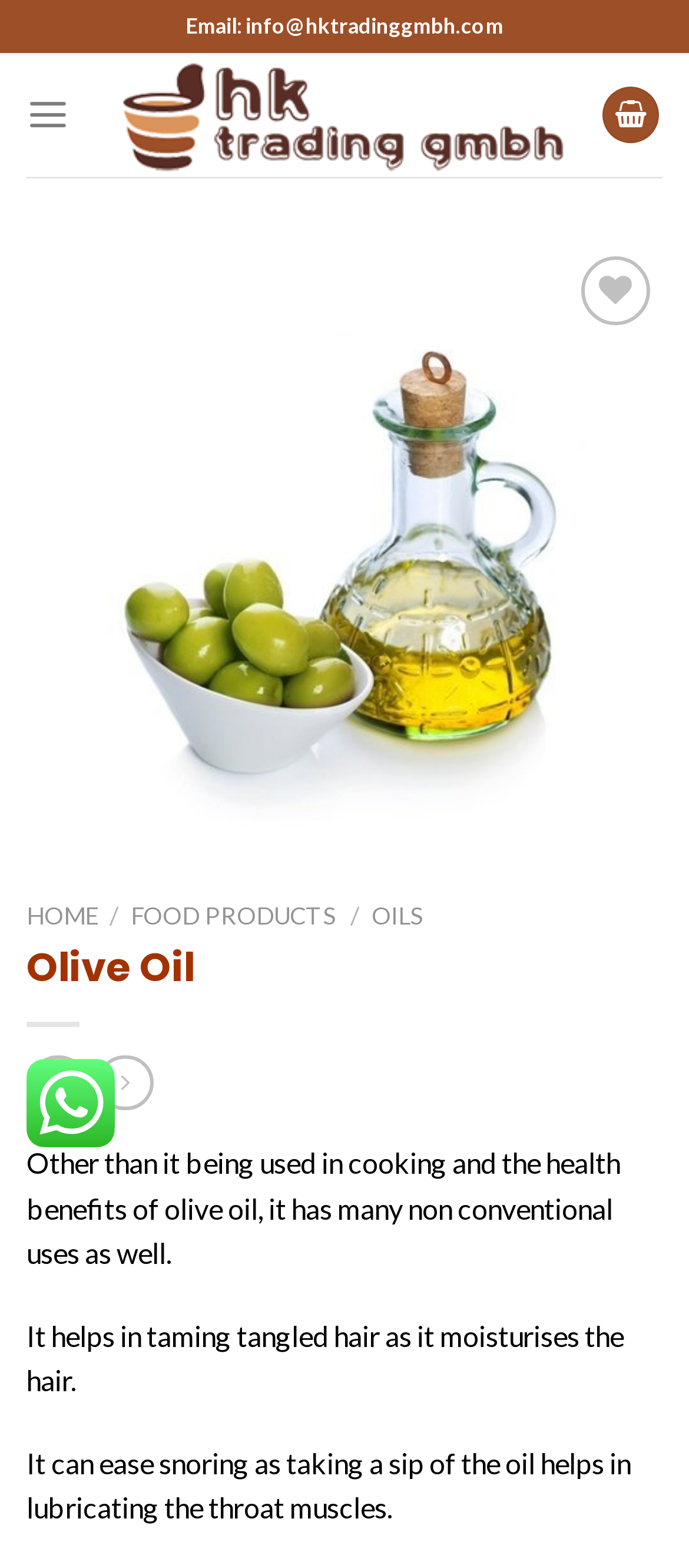Find the coordinates for the bounding box of the element with this description: "Food products".

[0.19, 0.575, 0.49, 0.593]